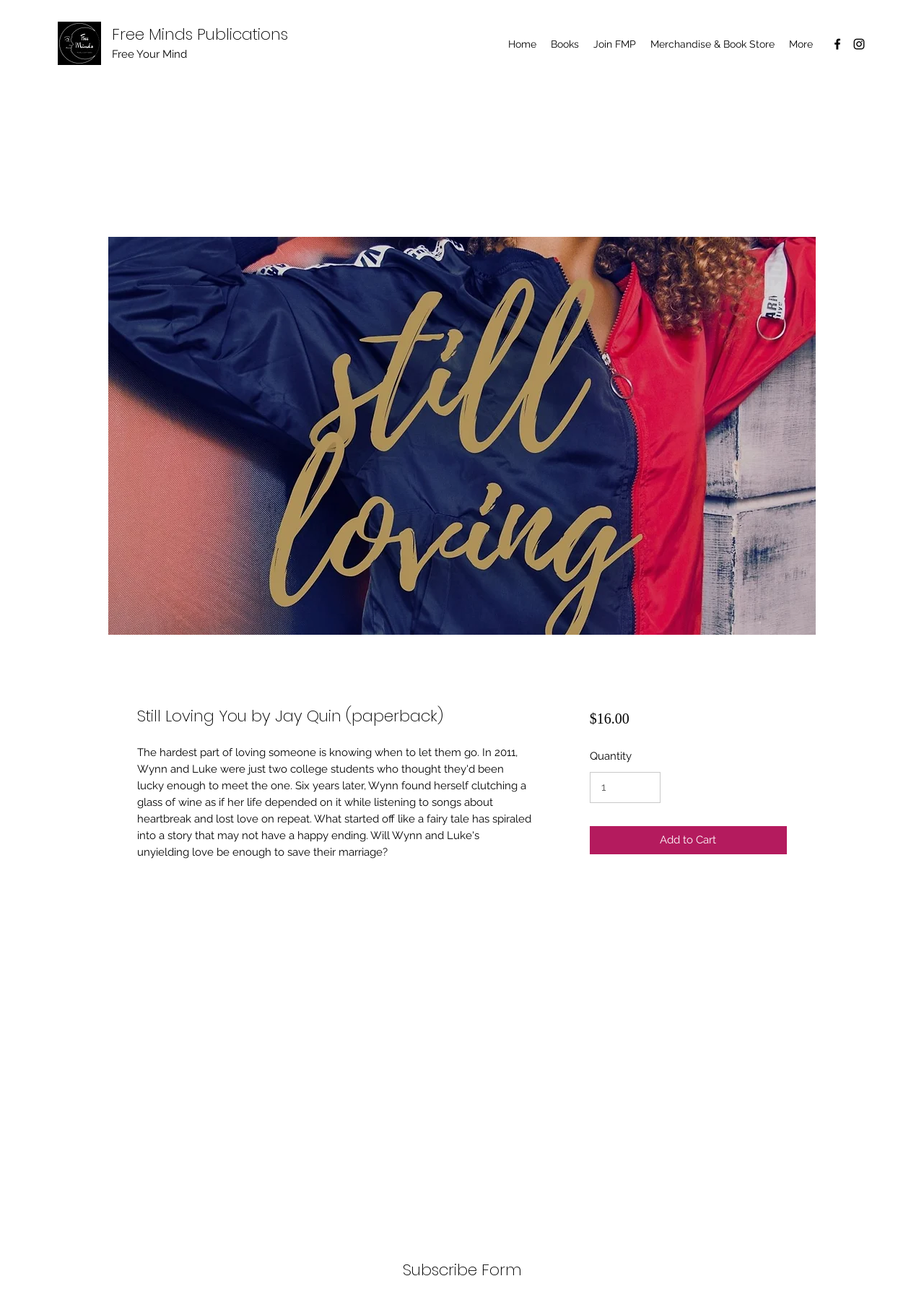Locate the bounding box coordinates of the item that should be clicked to fulfill the instruction: "Visit the 'Free Minds Publications' website".

[0.121, 0.018, 0.312, 0.035]